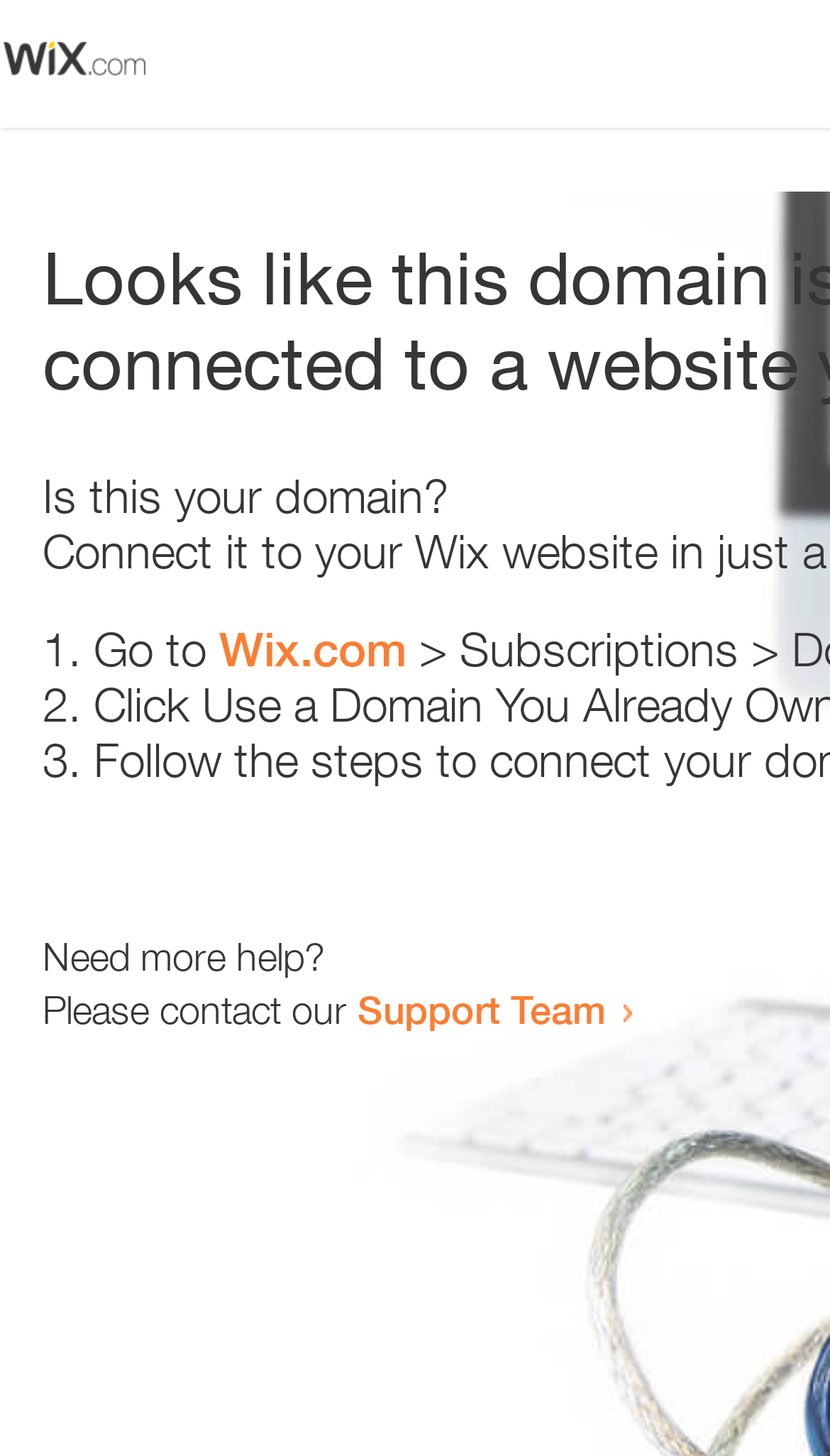What is the purpose of the provided steps?
Could you please answer the question thoroughly and with as much detail as possible?

The question is asking about the purpose of the provided steps. The answer is 'to resolve the issue' because the steps are provided in response to the question 'Is this your domain?' and are intended to help the user resolve the issue.